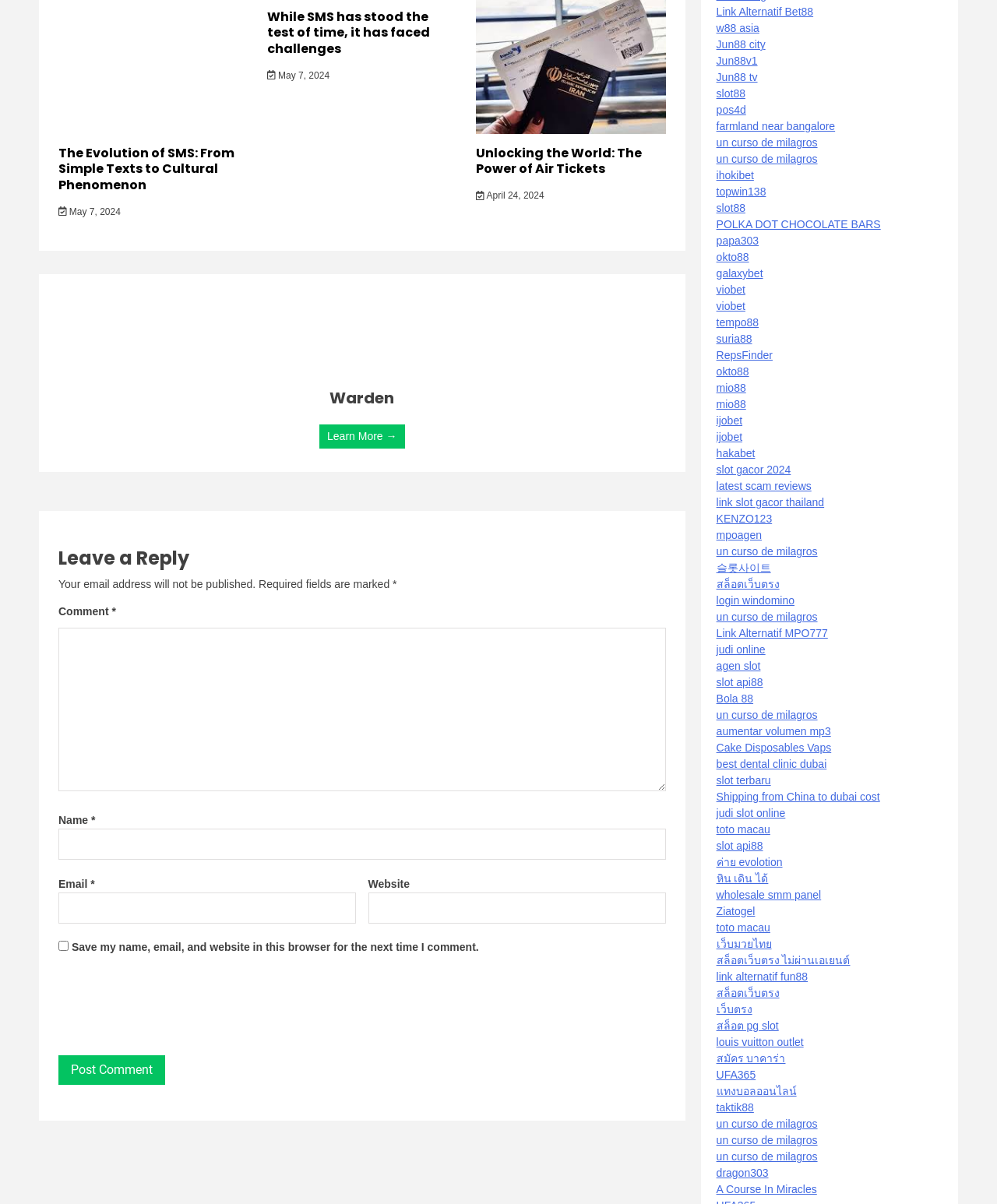Locate the bounding box coordinates of the element you need to click to accomplish the task described by this instruction: "Click the 'Learn More →' link".

[0.32, 0.352, 0.406, 0.373]